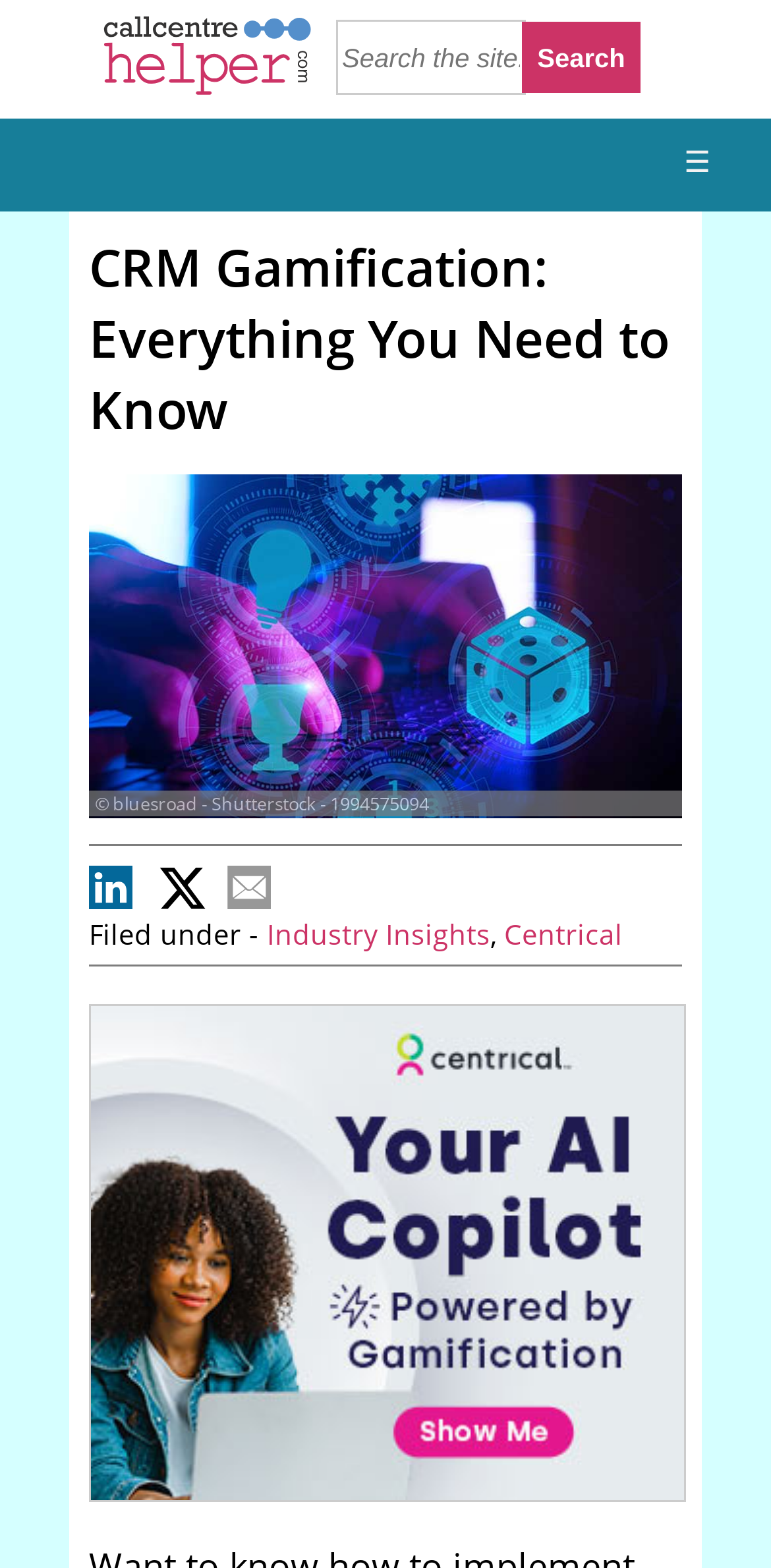What is the text on the search button?
Look at the screenshot and give a one-word or phrase answer.

Search